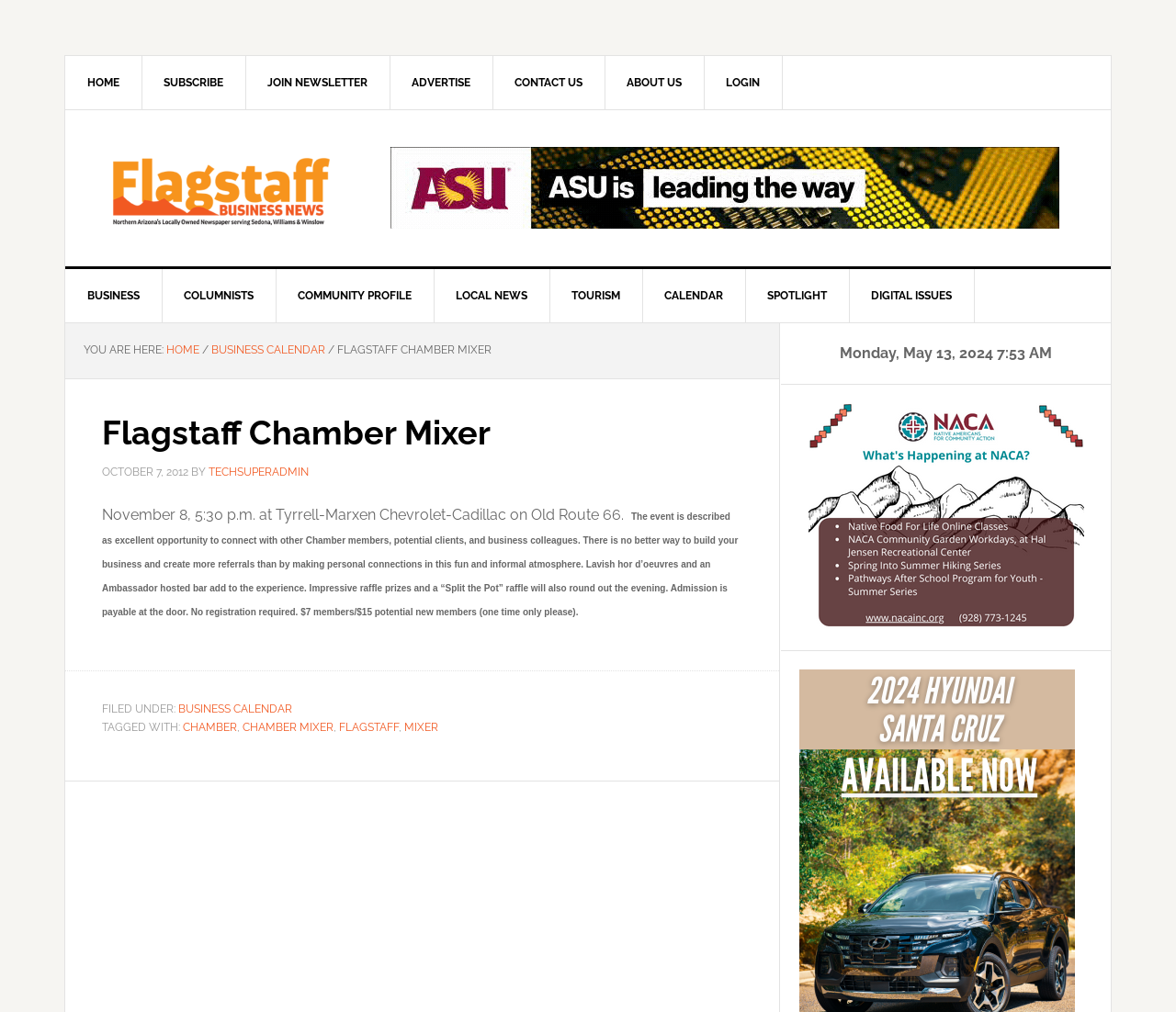Determine the bounding box coordinates of the region to click in order to accomplish the following instruction: "click on the 'HOME' link". Provide the coordinates as four float numbers between 0 and 1, specifically [left, top, right, bottom].

[0.055, 0.055, 0.121, 0.108]